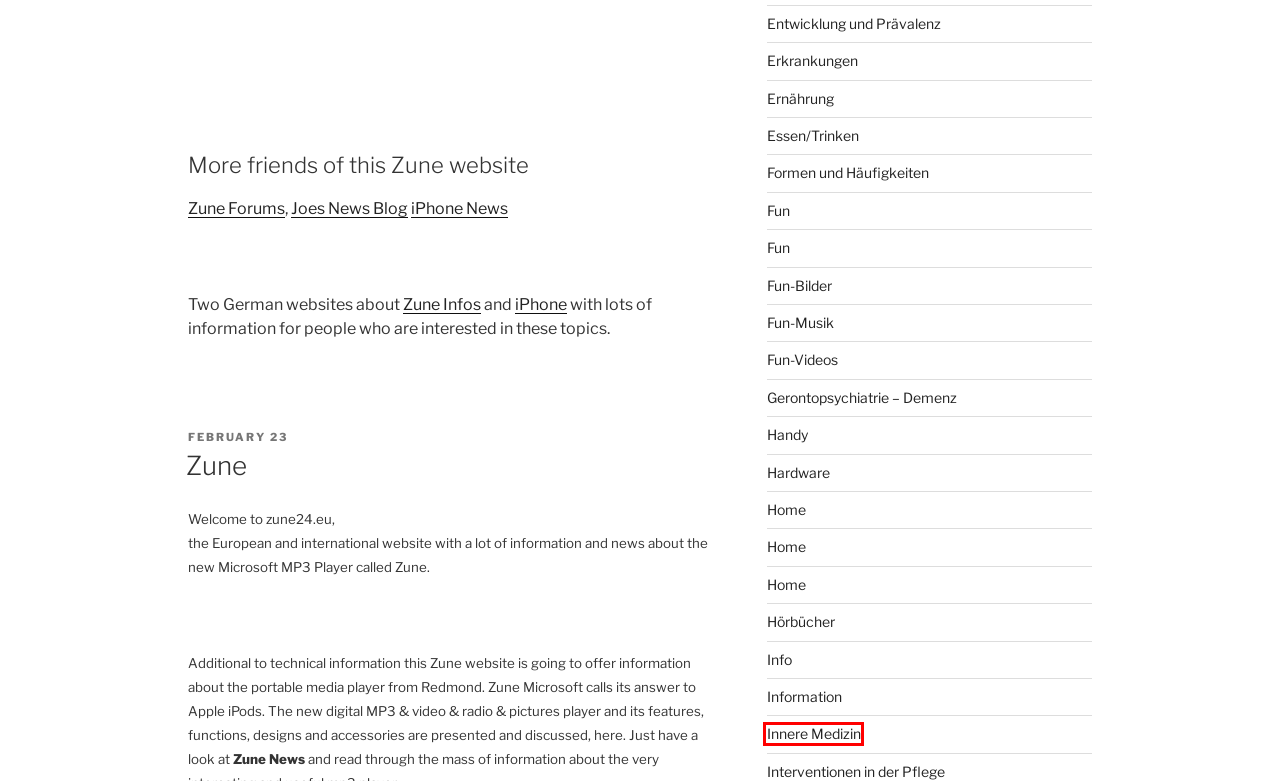You see a screenshot of a webpage with a red bounding box surrounding an element. Pick the webpage description that most accurately represents the new webpage after interacting with the element in the red bounding box. The options are:
A. Hardware – Infotexte
B. Gerontopsychiatrie – Demenz – Infotexte
C. Innere Medizin – Infotexte
D. Ernährung – Infotexte
E. Info – Infotexte
F. iPhone Reparatur Service Werkstatt
G. Fun-Musik – Infotexte
H. Home – Infotexte

C